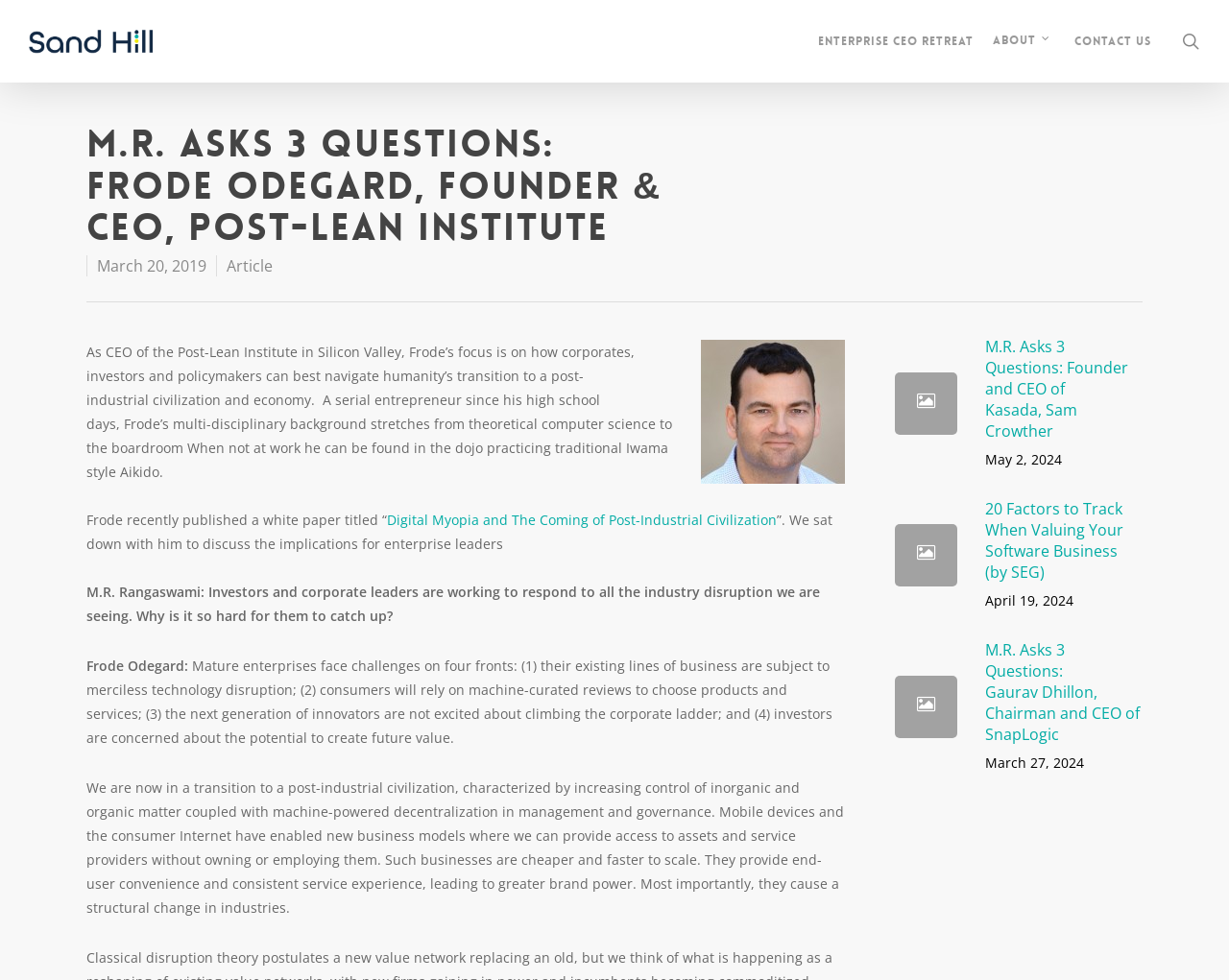Can you find and provide the main heading text of this webpage?

M.R. Asks 3 Questions: Frode Odegard, Founder & CEO, Post-Lean Institute